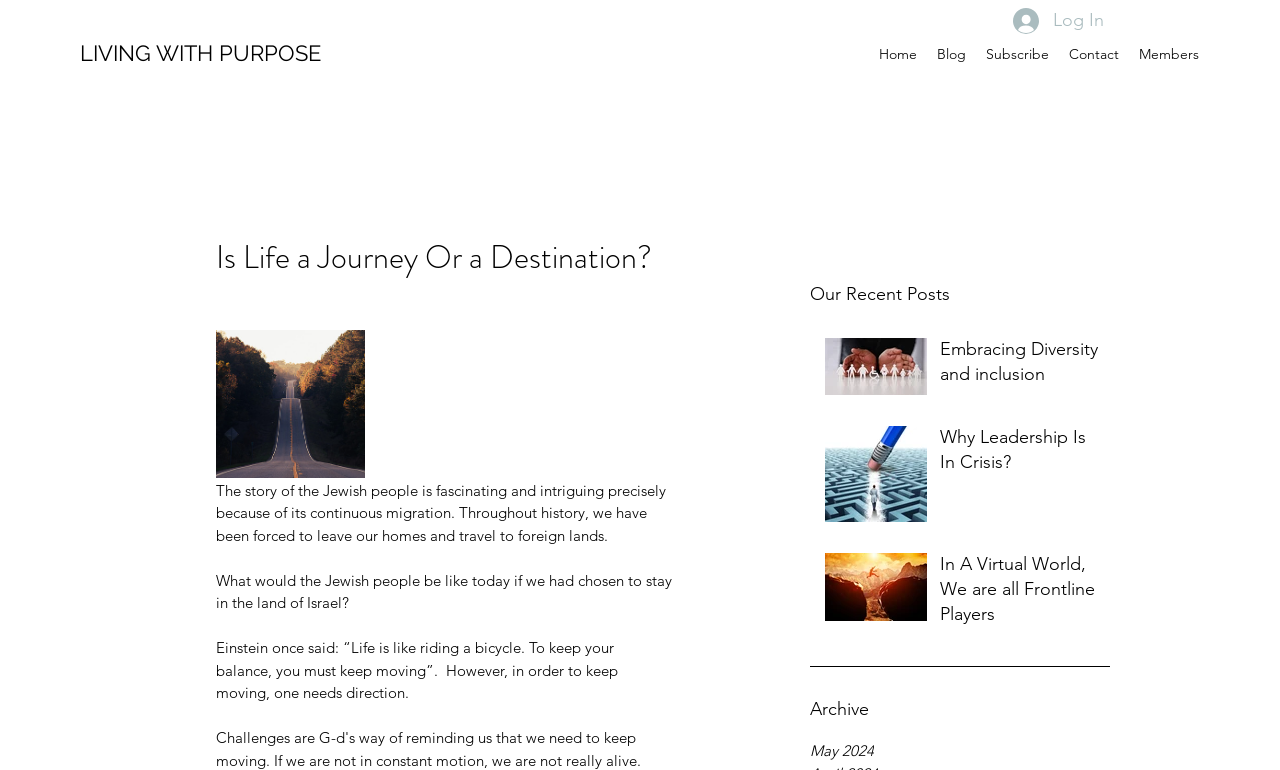Please give a concise answer to this question using a single word or phrase: 
What is the title of the first post?

Embracing Diversity and inclusion